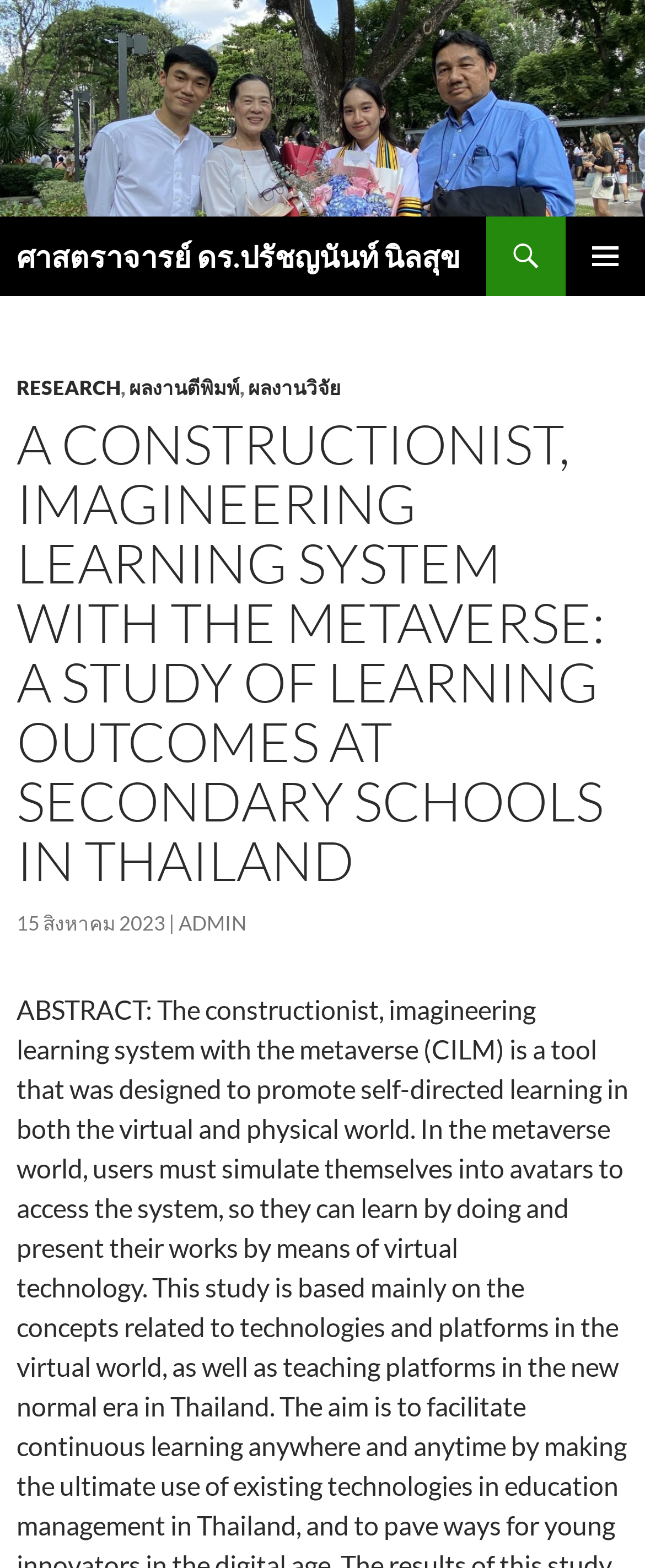Look at the image and give a detailed response to the following question: What is the role of avatars in the CILM system?

According to the abstract section, users must simulate themselves into avatars to access the CILM system, which suggests that avatars play a crucial role in accessing the system.